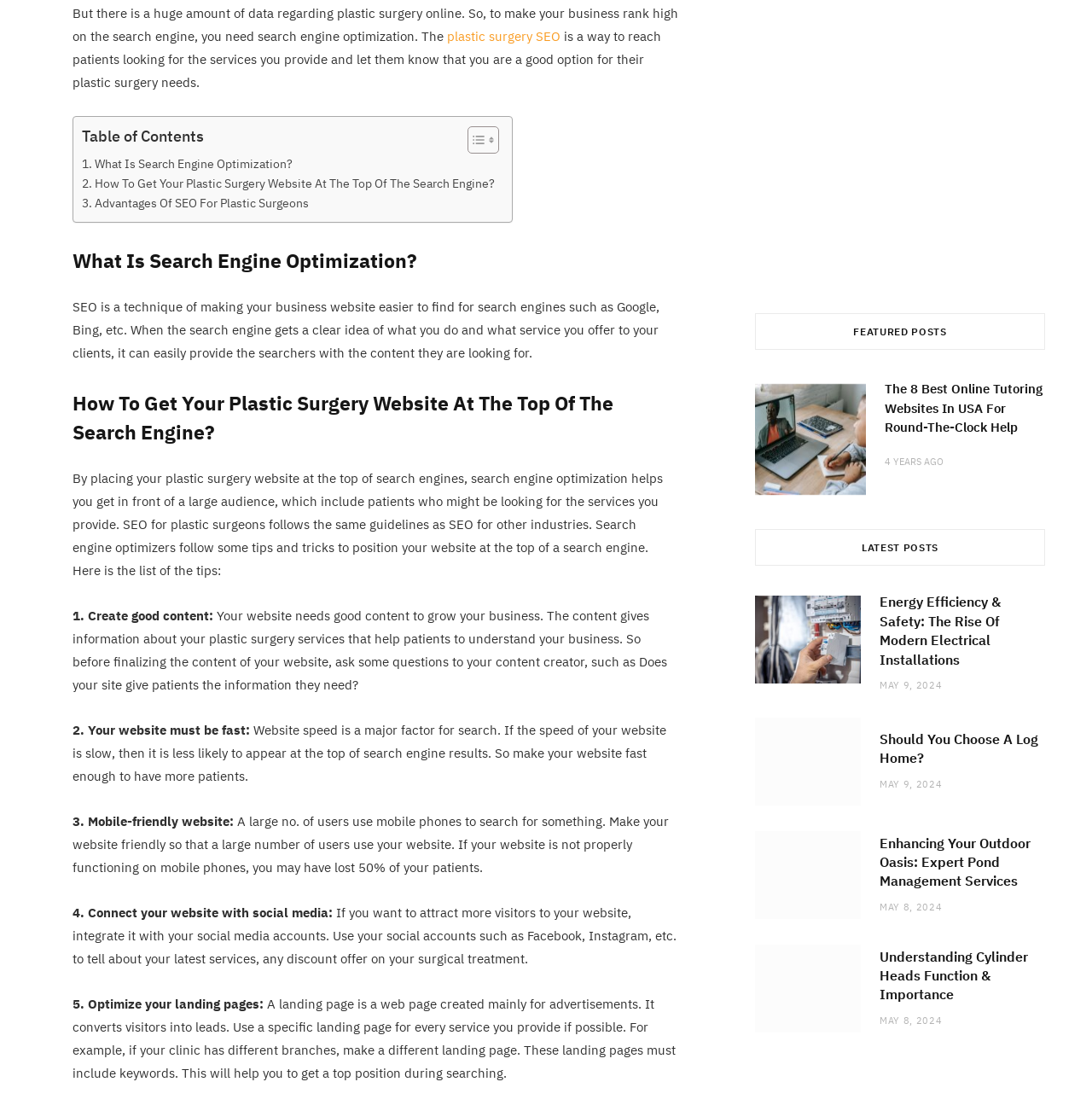Identify the bounding box of the HTML element described here: "aria-label="ez-toc-toggle-icon-1"". Provide the coordinates as four float numbers between 0 and 1: [left, top, right, bottom].

[0.416, 0.113, 0.453, 0.139]